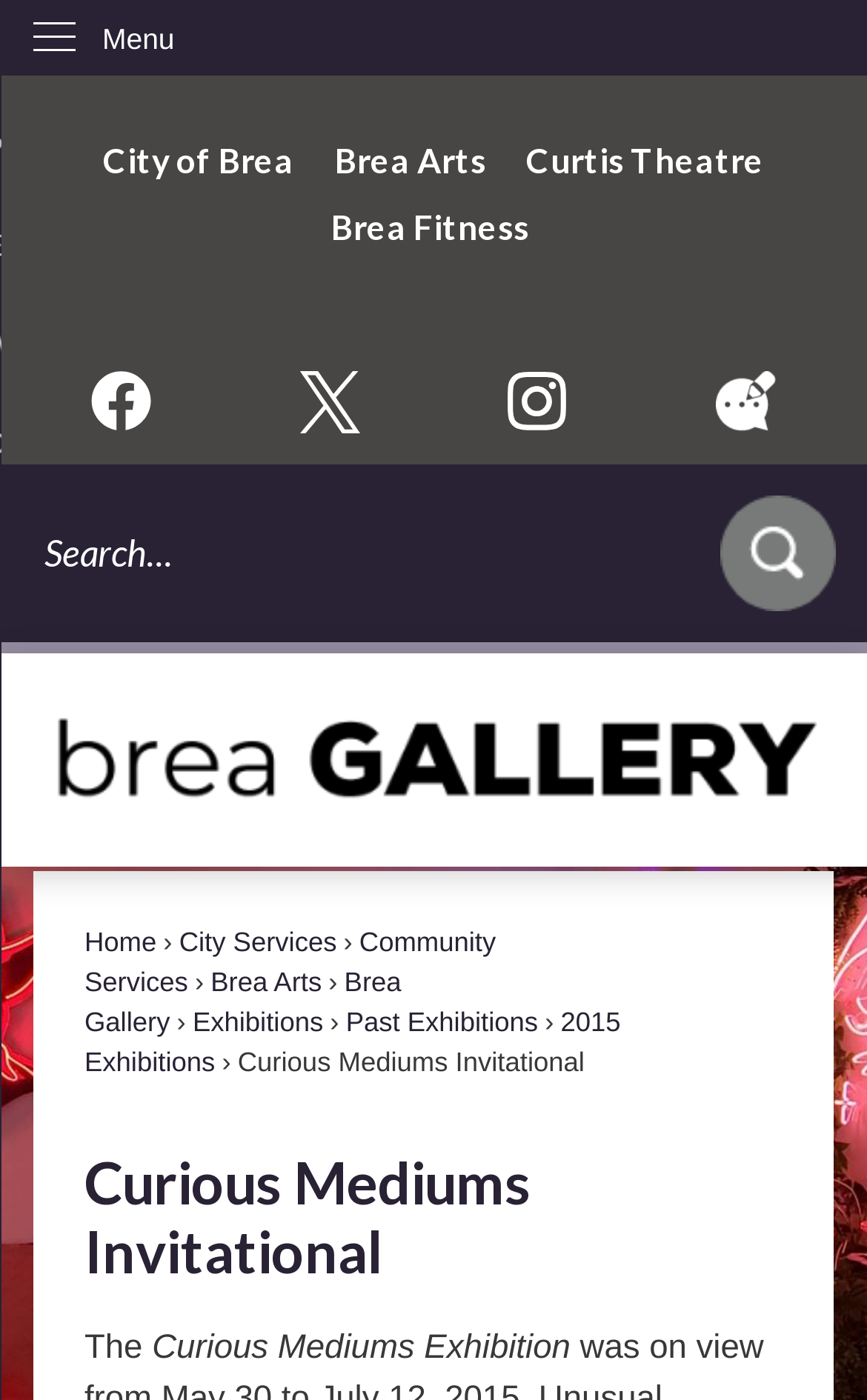Can you pinpoint the bounding box coordinates for the clickable element required for this instruction: "Open City of Brea"? The coordinates should be four float numbers between 0 and 1, i.e., [left, top, right, bottom].

[0.119, 0.099, 0.339, 0.128]